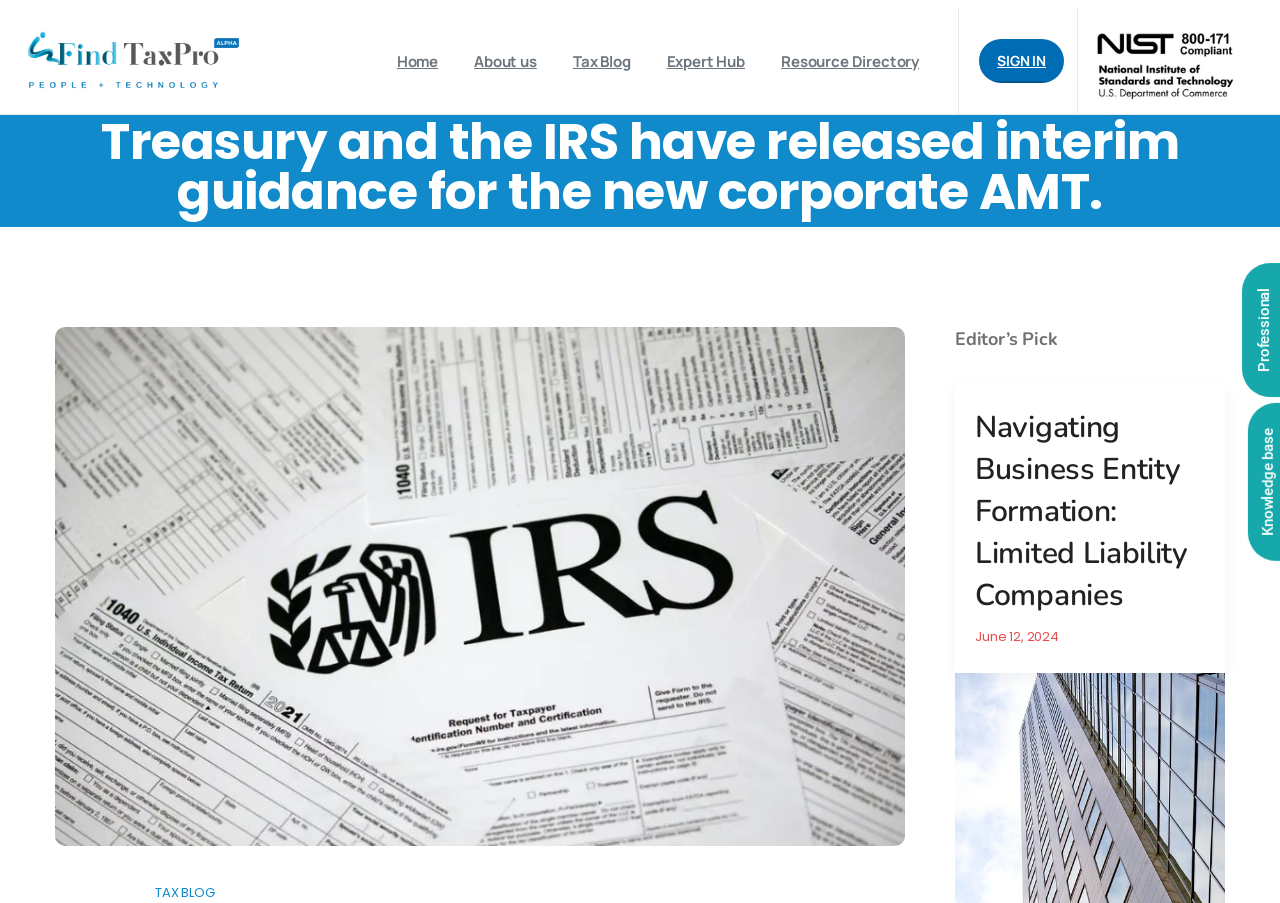Find the bounding box coordinates for the HTML element described as: "Home". The coordinates should consist of four float values between 0 and 1, i.e., [left, top, right, bottom].

[0.304, 0.034, 0.349, 0.083]